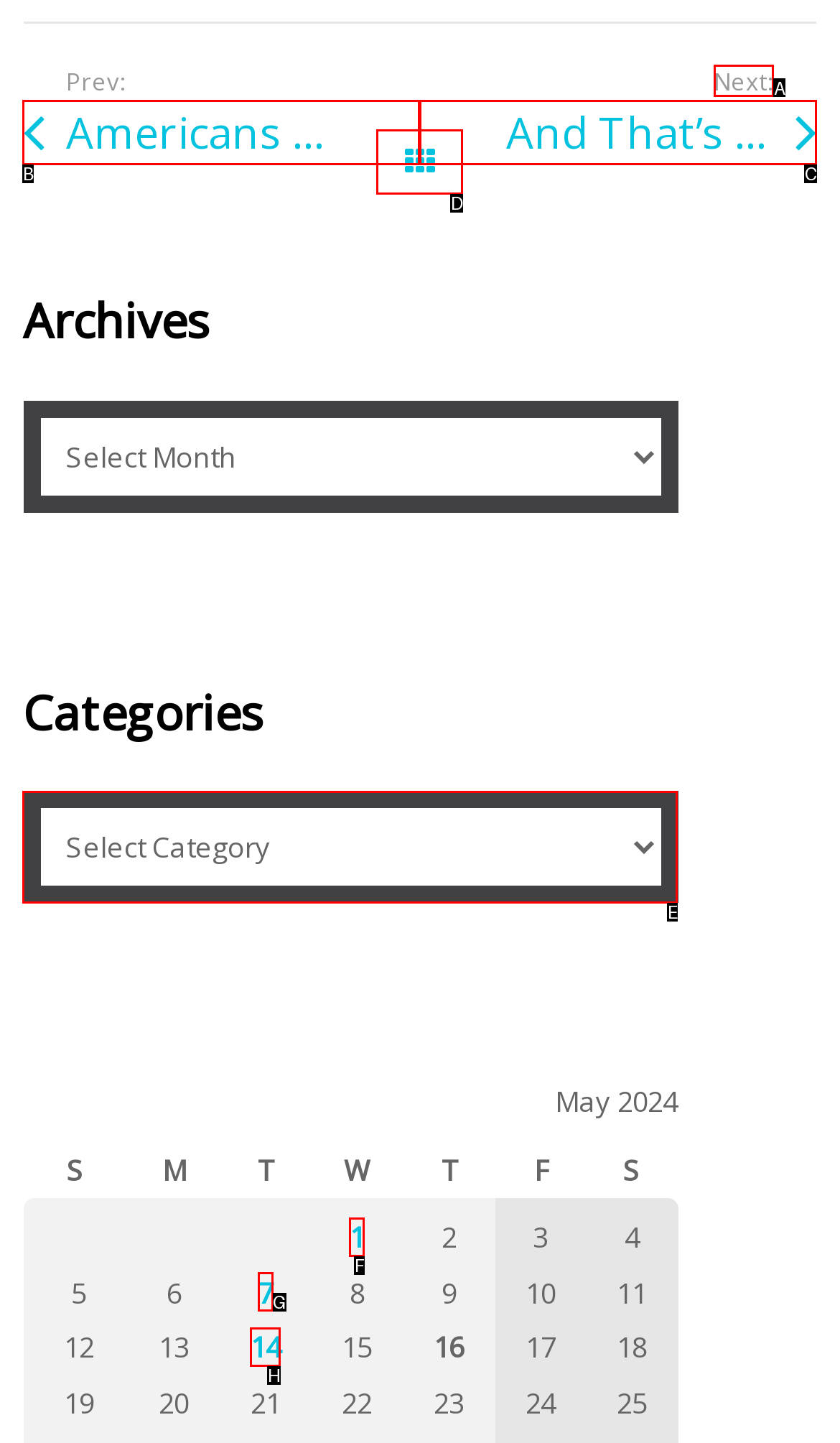For the instruction: Click on 'Next:', which HTML element should be clicked?
Respond with the letter of the appropriate option from the choices given.

A